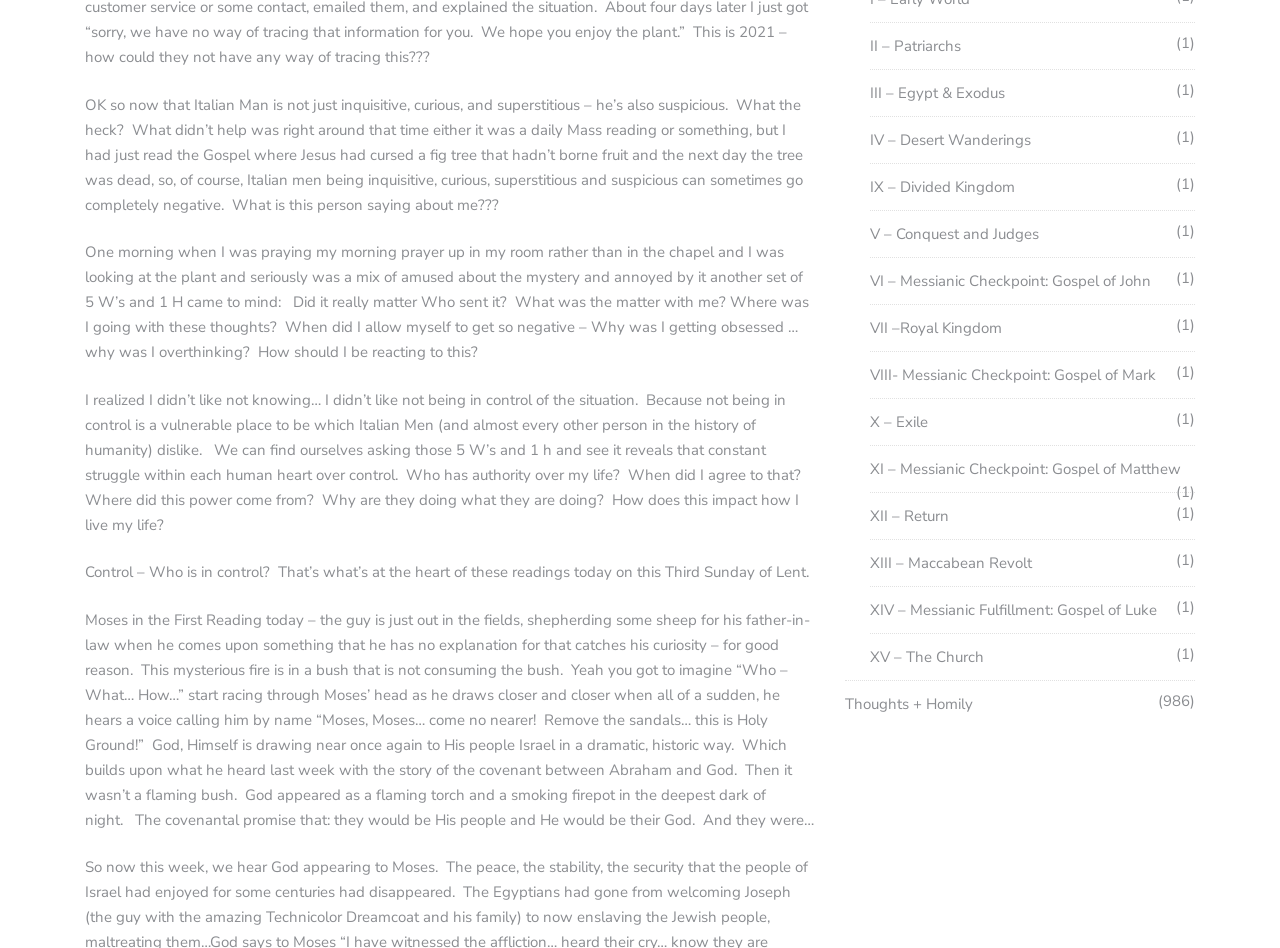Using the given element description, provide the bounding box coordinates (top-left x, top-left y, bottom-right x, bottom-right y) for the corresponding UI element in the screenshot: VII –Royal Kingdom

[0.68, 0.335, 0.783, 0.357]